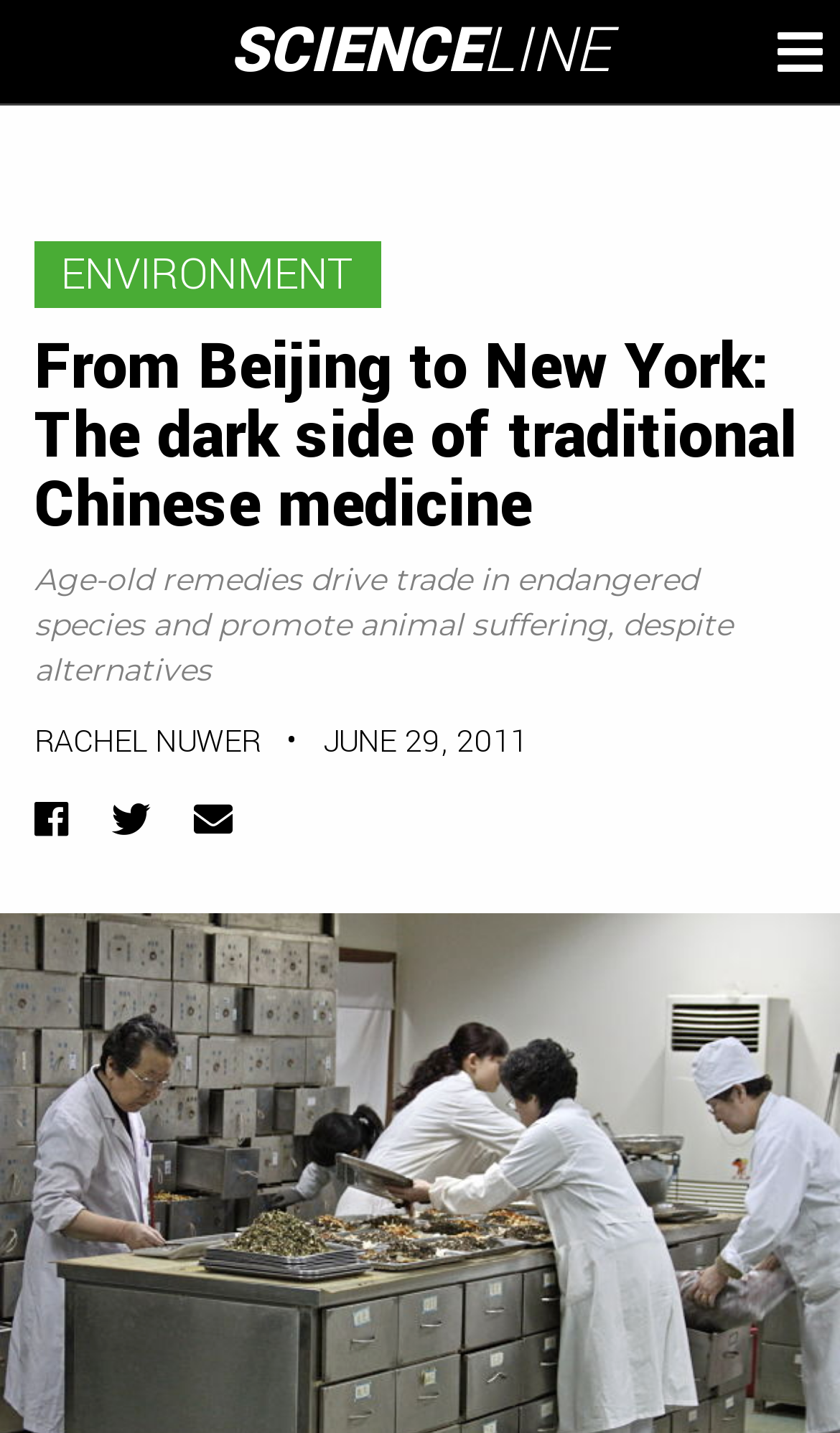Based on the image, please respond to the question with as much detail as possible:
Who is the author of the article?

I found the author's name 'RACHEL NUWER' in the article's metadata, specifically in the section that displays the date of publication, 'RACHEL NUWER • JUNE 29, 2011'.